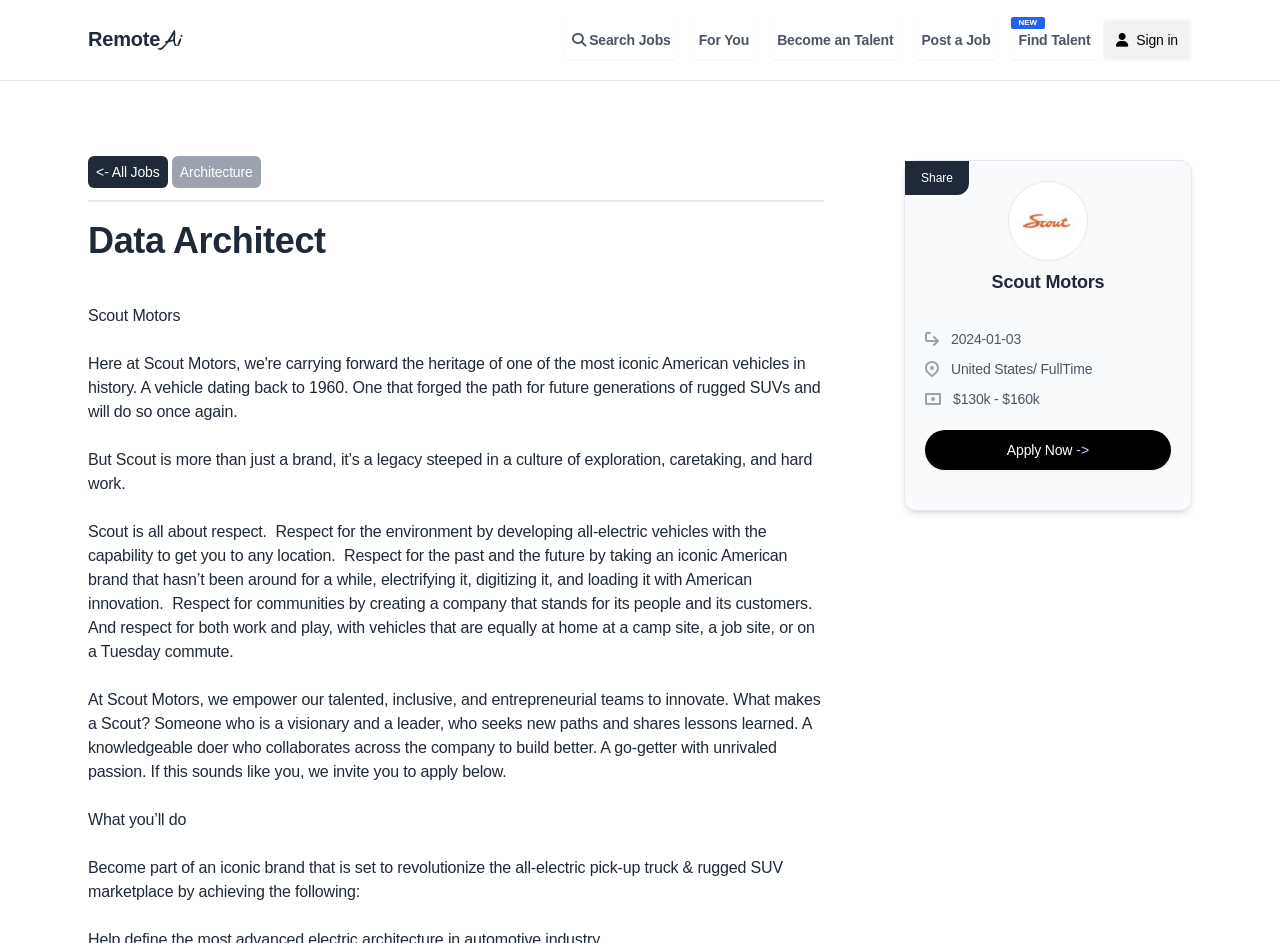Locate the bounding box coordinates of the clickable part needed for the task: "Read the article 'China Gives Innovation the Top-Down Treatment'".

None